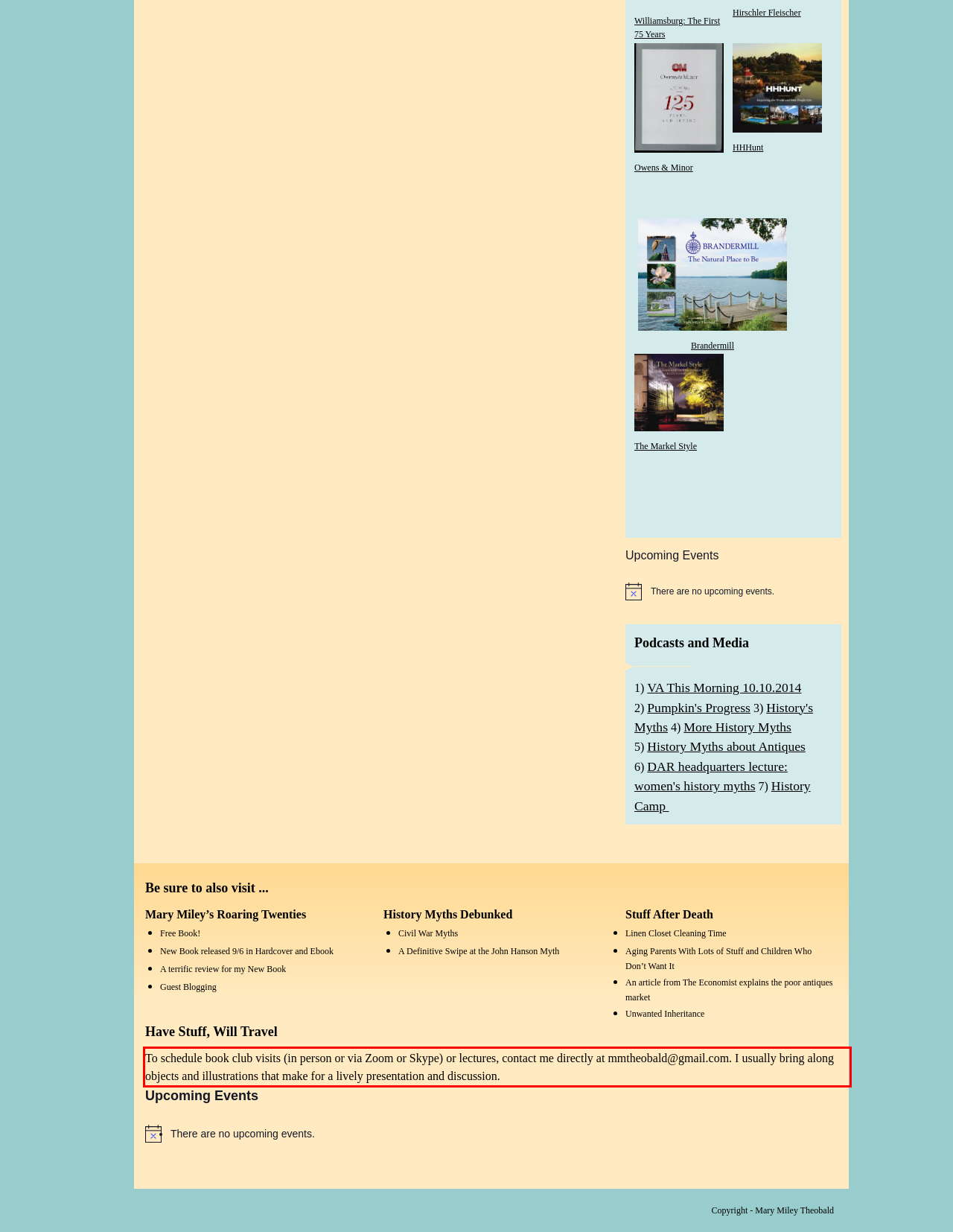Identify the red bounding box in the webpage screenshot and perform OCR to generate the text content enclosed.

To schedule book club visits (in person or via Zoom or Skype) or lectures, contact me directly at mmtheobald@gmail.com. I usually bring along objects and illustrations that make for a lively presentation and discussion.